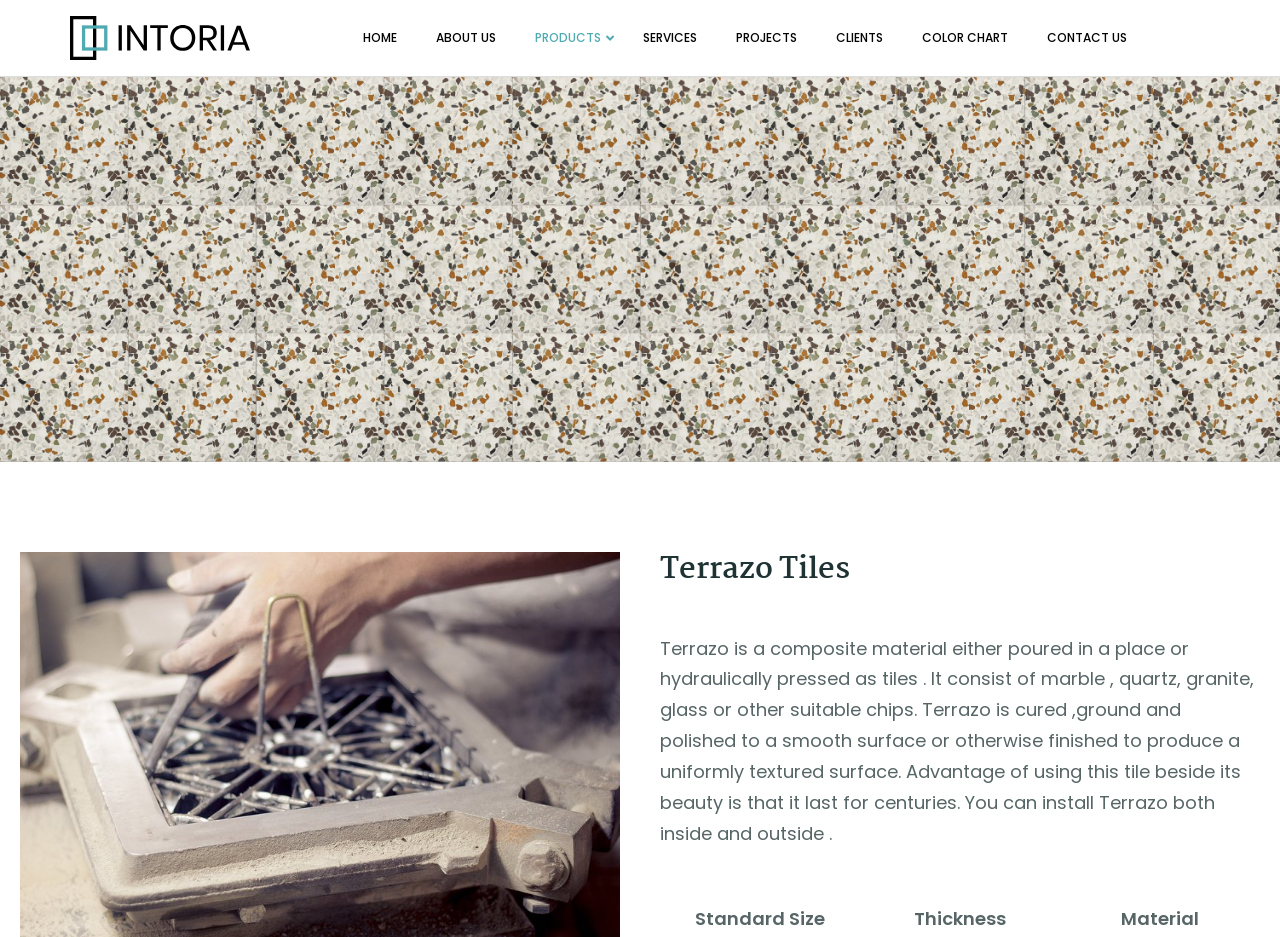Please specify the bounding box coordinates in the format (top-left x, top-left y, bottom-right x, bottom-right y), with all values as floating point numbers between 0 and 1. Identify the bounding box of the UI element described by: Contact Us

[0.818, 0.012, 0.896, 0.069]